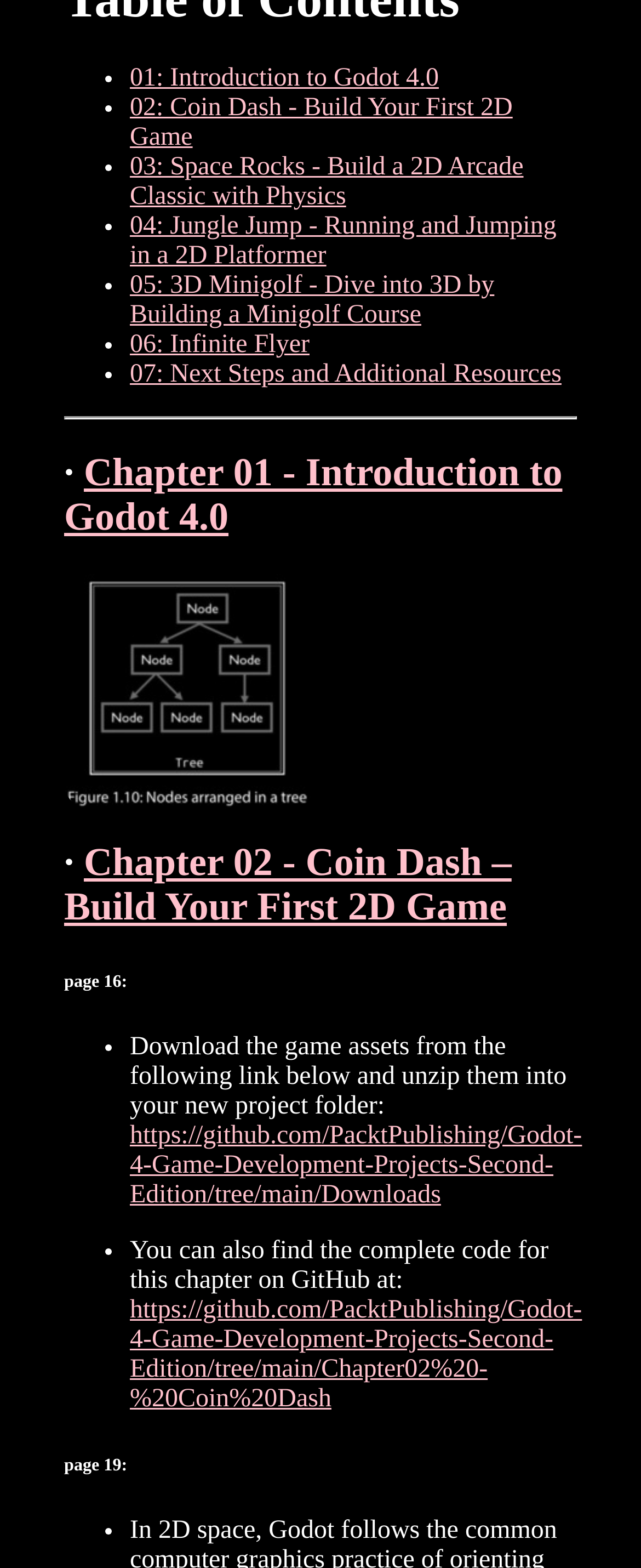What is the title of the page after Chapter 01?
Please provide a single word or phrase based on the screenshot.

Chapter 02 - Coin Dash – Build Your First 2D Game